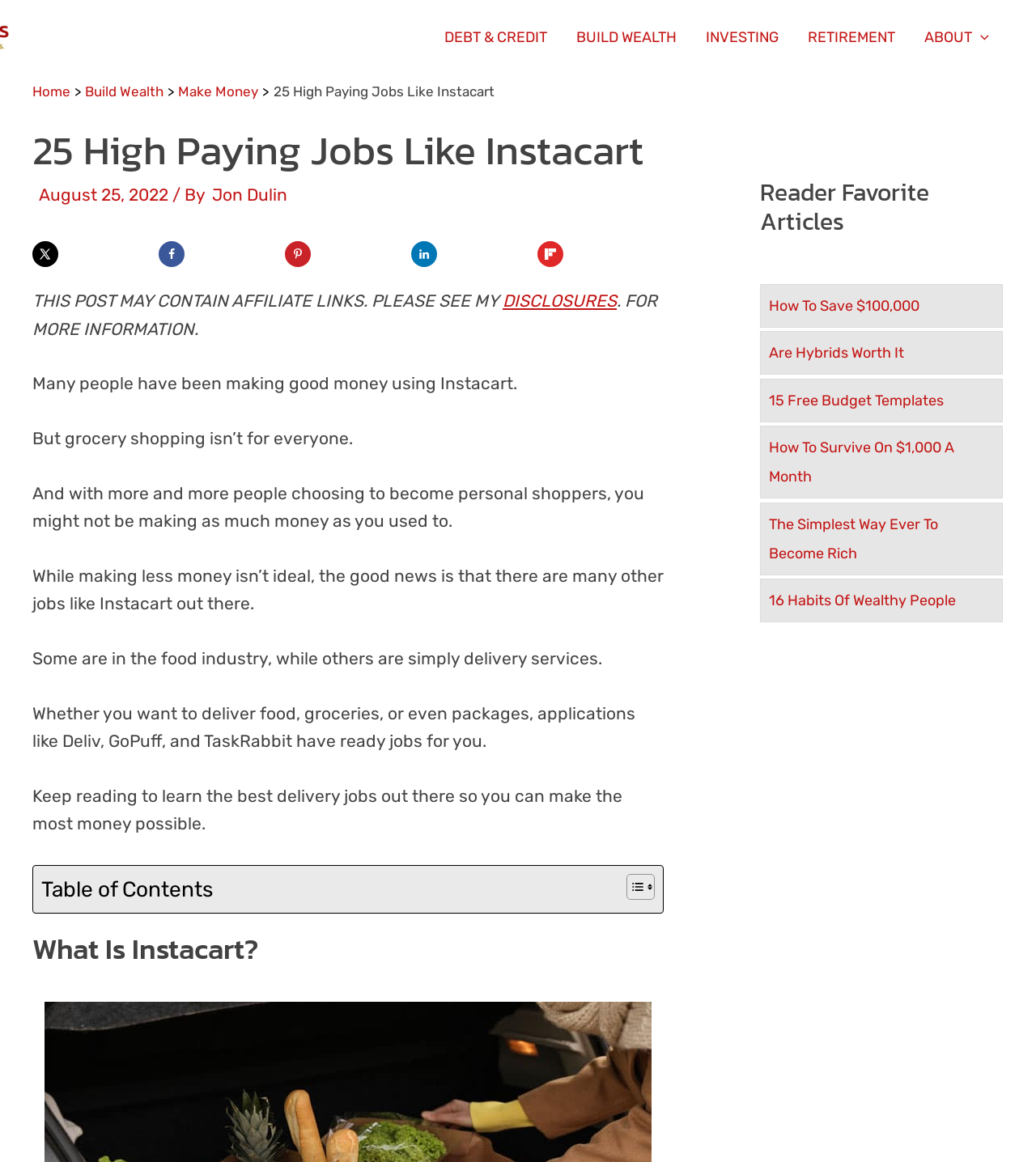Answer the following in one word or a short phrase: 
What is the topic of the 'Reader Favorite Articles' section?

Personal finance